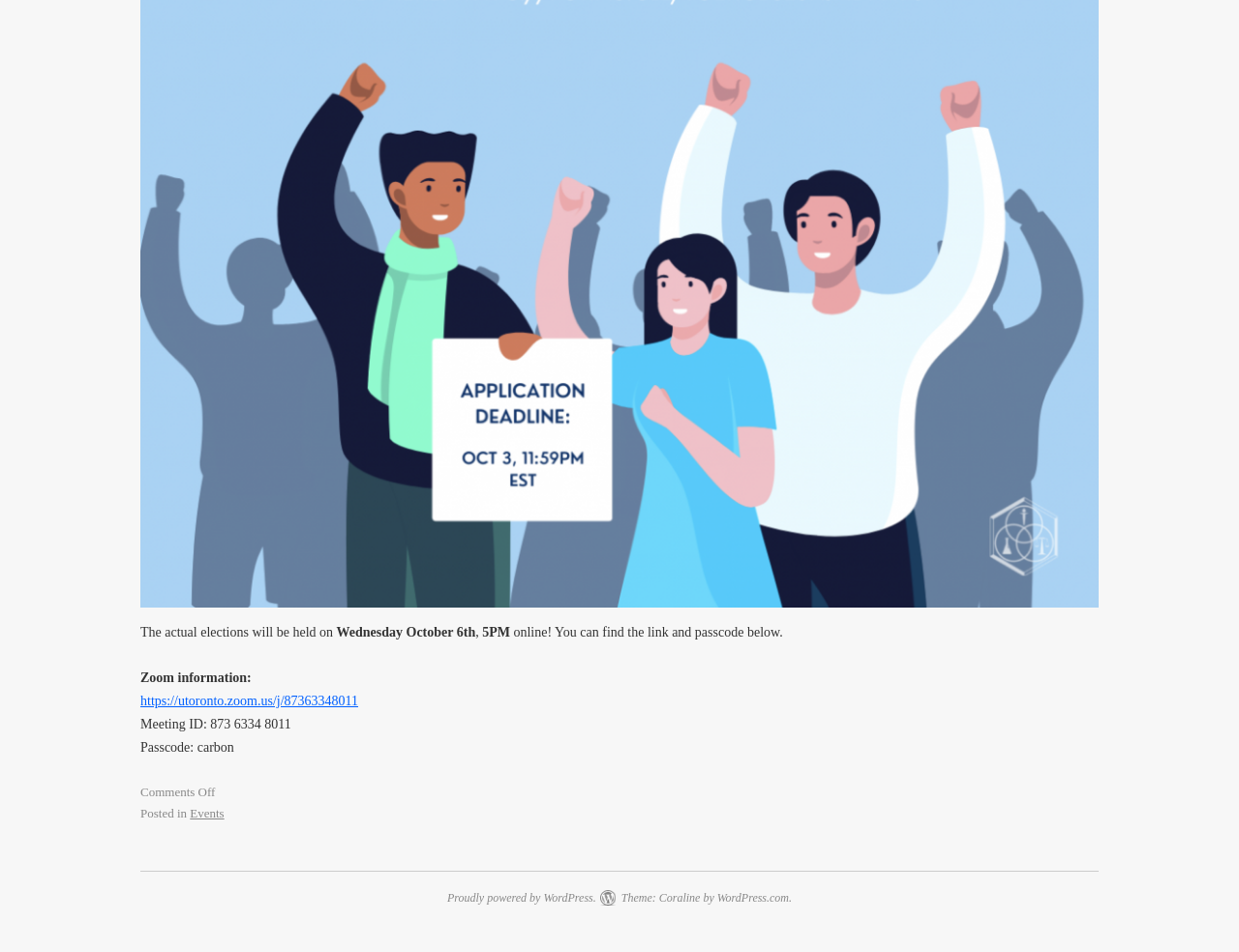What is the name of the theme used by the website?
Carefully examine the image and provide a detailed answer to the question.

I found the name of the theme by reading the text 'Theme: Coraline by WordPress.com' which is located at the bottom of the webpage.